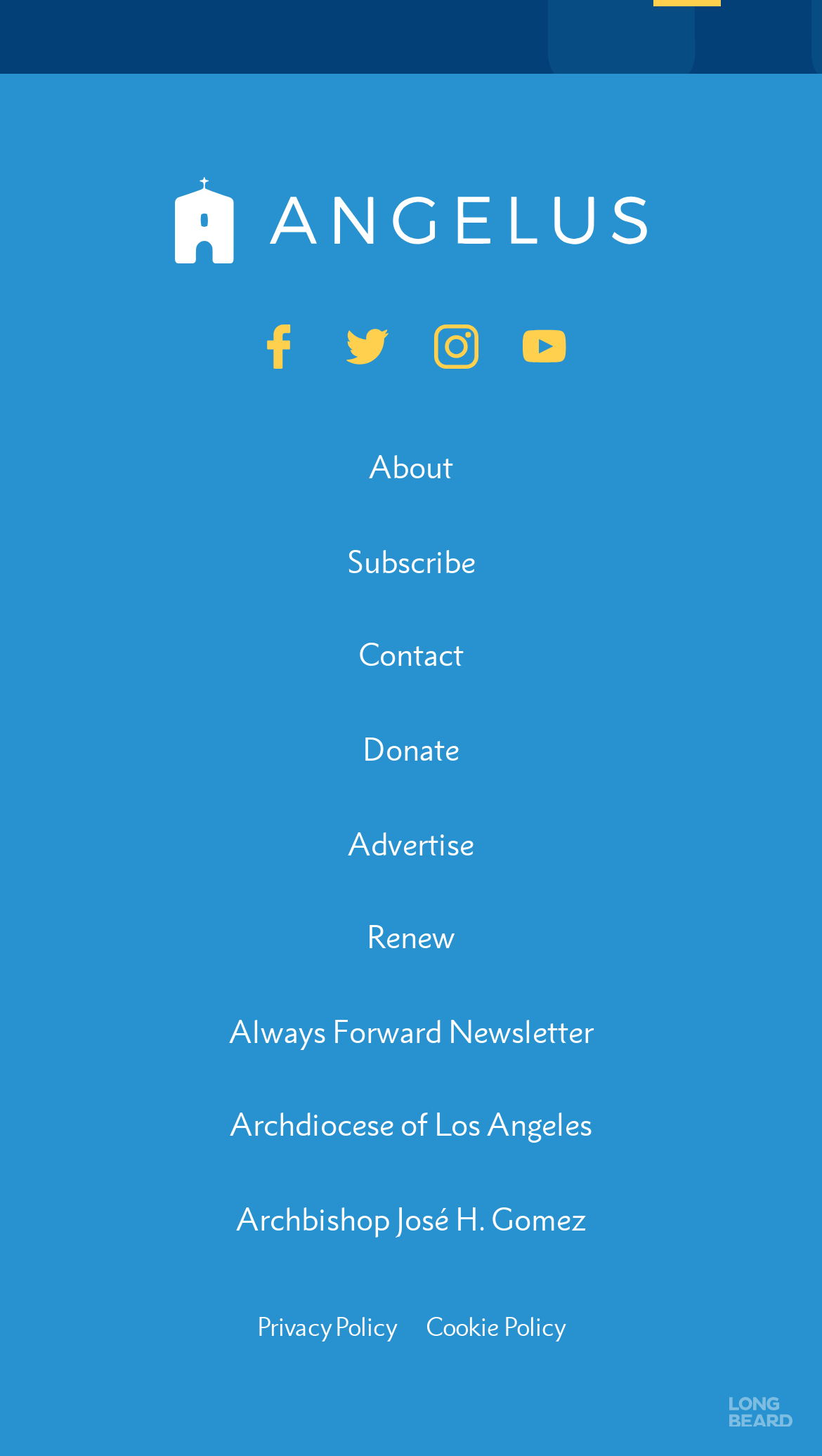Please determine the bounding box coordinates of the element's region to click for the following instruction: "go to Front Page".

None